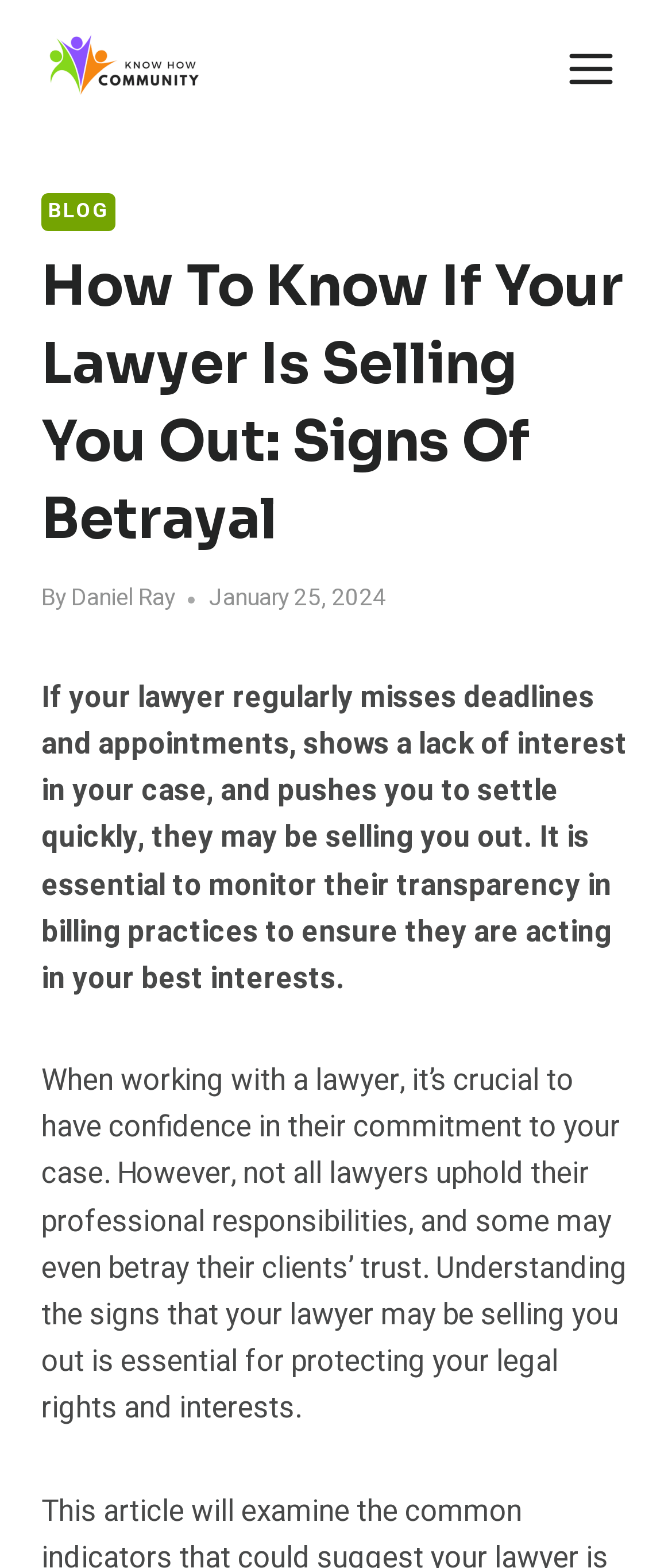Based on the element description Daniel Ray, identify the bounding box of the UI element in the given webpage screenshot. The coordinates should be in the format (top-left x, top-left y, bottom-right x, bottom-right y) and must be between 0 and 1.

[0.106, 0.371, 0.259, 0.393]